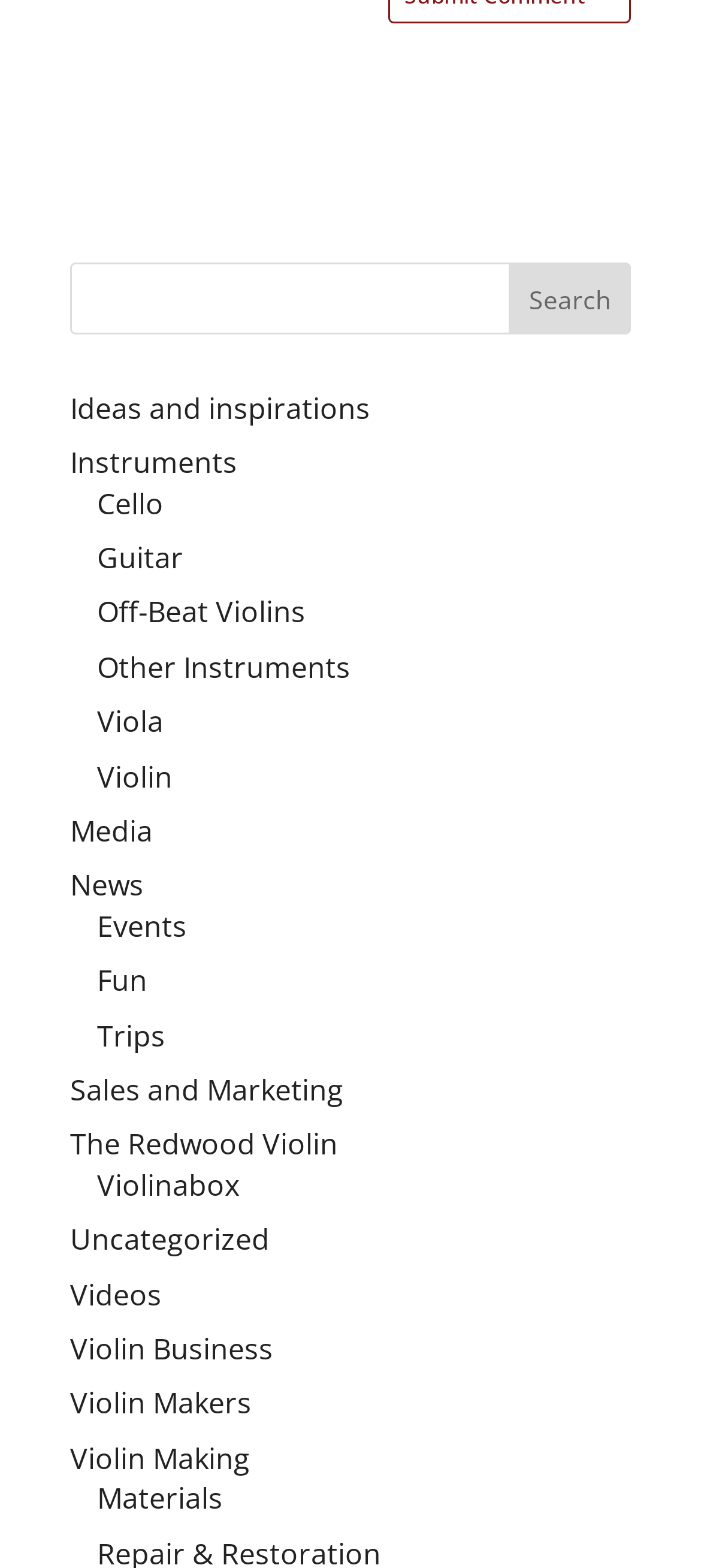What is the topic of the link 'Materials'?
Provide an in-depth and detailed explanation in response to the question.

The link 'Materials' is located under the category 'Violin Making', which suggests that it is related to the materials used in the process of making violins. This is a specific topic within the broader context of violin-related information on the webpage.